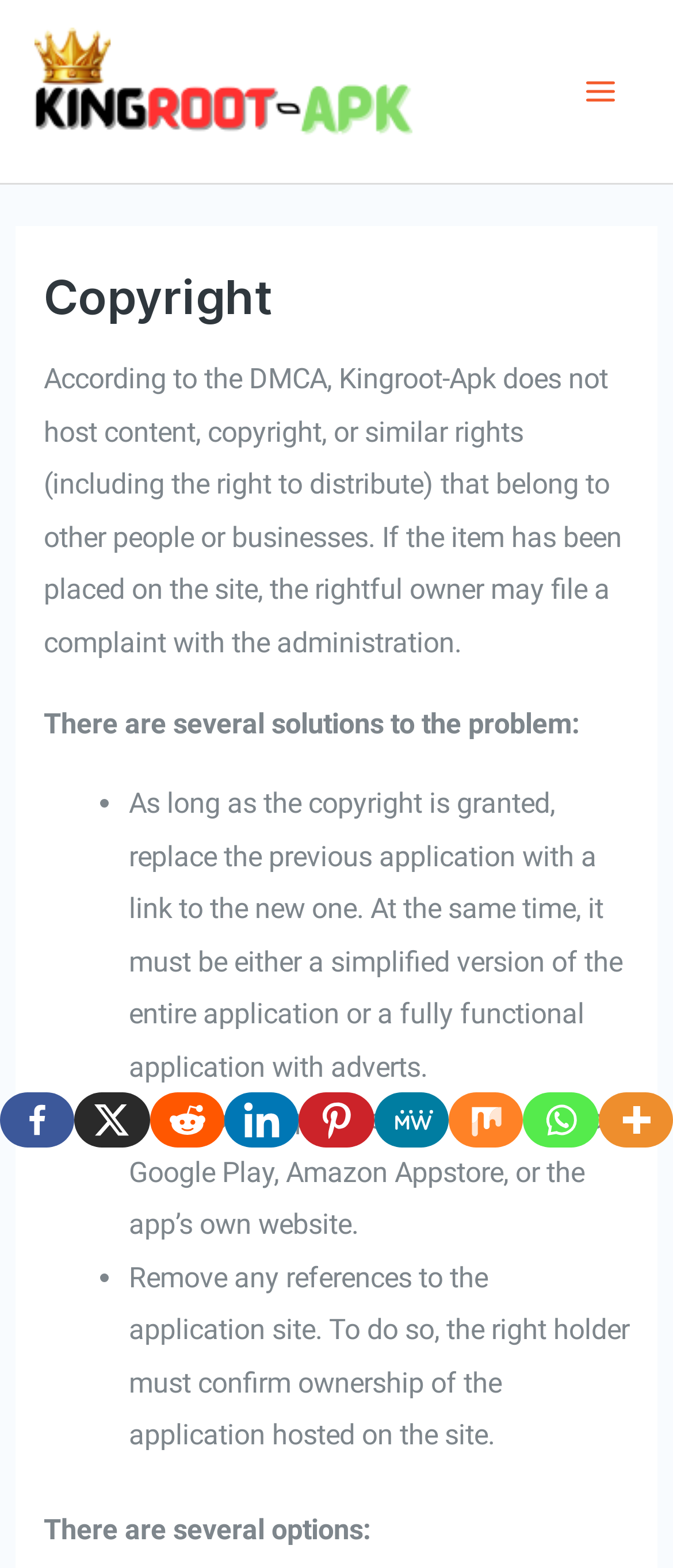Provide a thorough description of this webpage.

The webpage appears to be a copyright information page, with a focus on KingRoot-apk. At the top left, there is a link to KingRoot-apk, accompanied by an image with the same name. On the top right, there is a main menu button.

Below the top section, there is a header with the title "Copyright". Underneath, there is a paragraph explaining that Kingroot-Apk does not host content, copyright, or similar rights that belong to other people or businesses, and that rightful owners can file a complaint with the administration.

Following this, there is a section with several solutions to the problem, presented in a list format. The list includes three options: replacing the previous application with a link to the new one, replacing the link to the app with a link to Google Play, Amazon Appstore, or the app's own website, and removing any references to the application site.

Below the list, there is another section with the title "There are several options:". This section contains a row of social media links, including Facebook, X, Reddit, Linkedin, Pinterest, MeWe, Mix, Whatsapp, and More. The More link has an accompanying image.

At the bottom left, there is a text input field with a placeholder text "Type your email…".